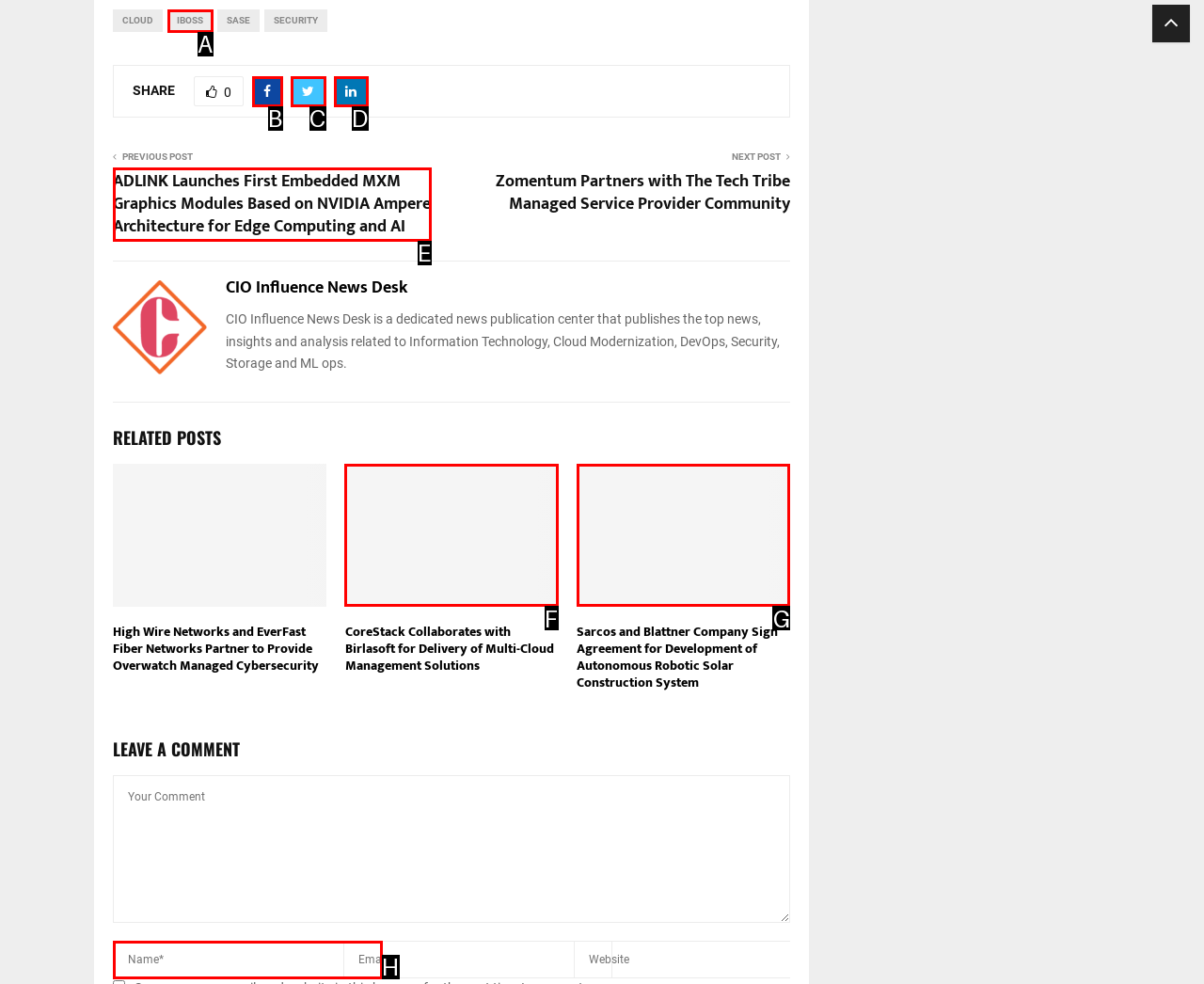Tell me which one HTML element I should click to complete this task: Read the article about ADLINK Launches First Embedded MXM Graphics Modules Answer with the option's letter from the given choices directly.

E